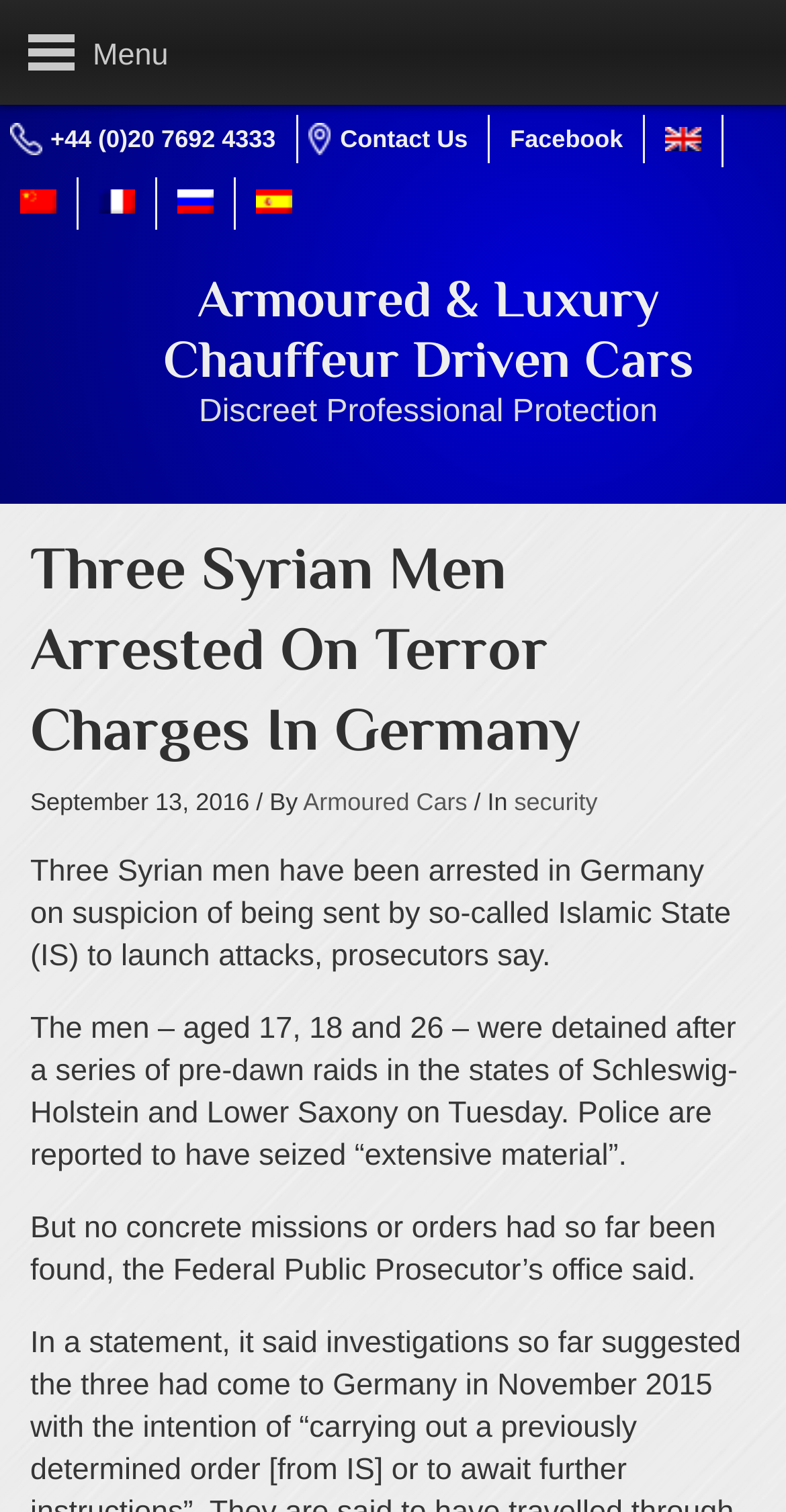Show me the bounding box coordinates of the clickable region to achieve the task as per the instruction: "Switch to French language".

[0.113, 0.117, 0.185, 0.152]